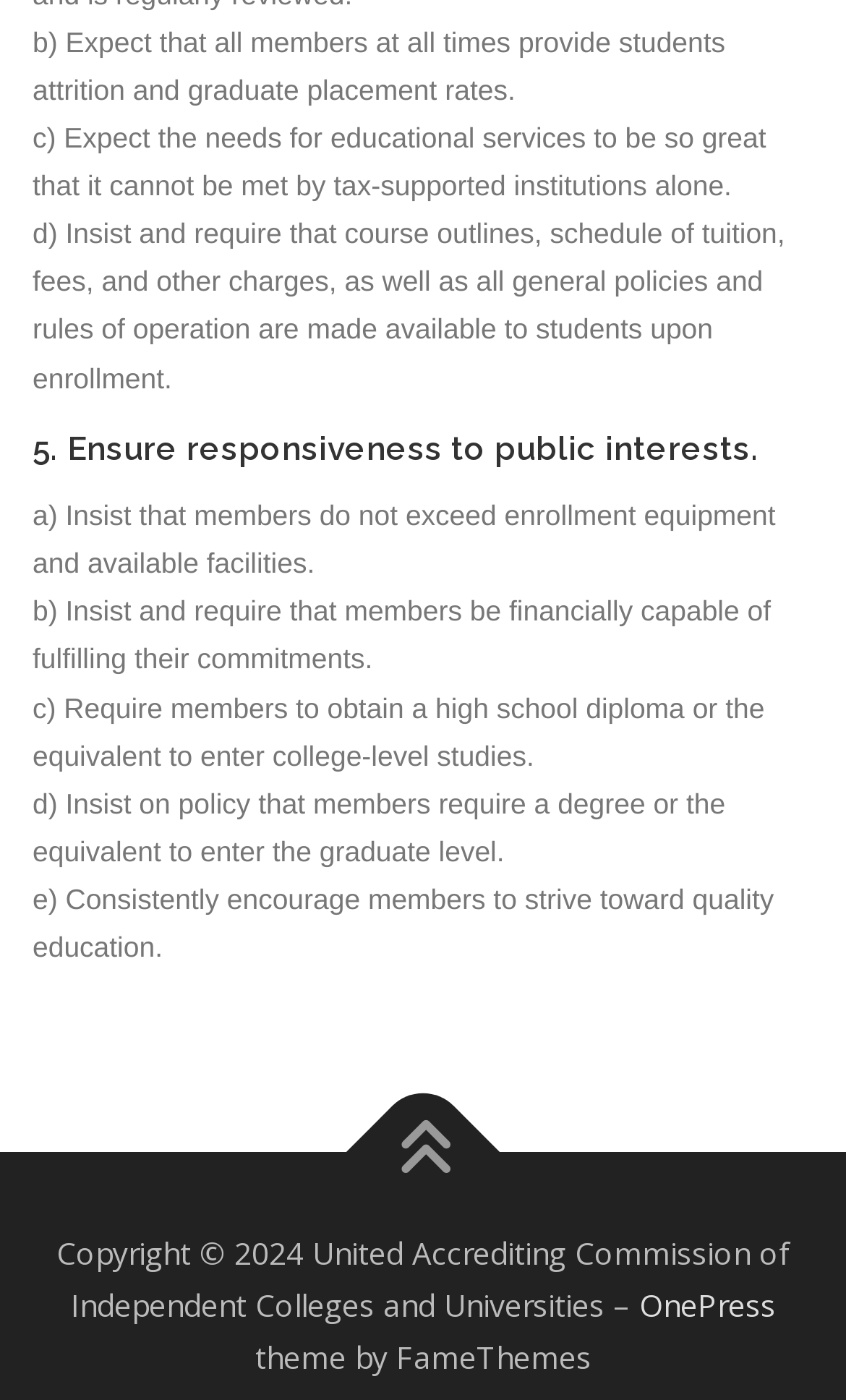Using the elements shown in the image, answer the question comprehensively: How many points are listed under '5. Ensure responsiveness to public interests'?

Under the heading '5. Ensure responsiveness to public interests', there are five points listed, labeled from 'a' to 'e', which outline specific expectations for members, such as not exceeding enrollment capacity and requiring a high school diploma or equivalent for college-level studies.